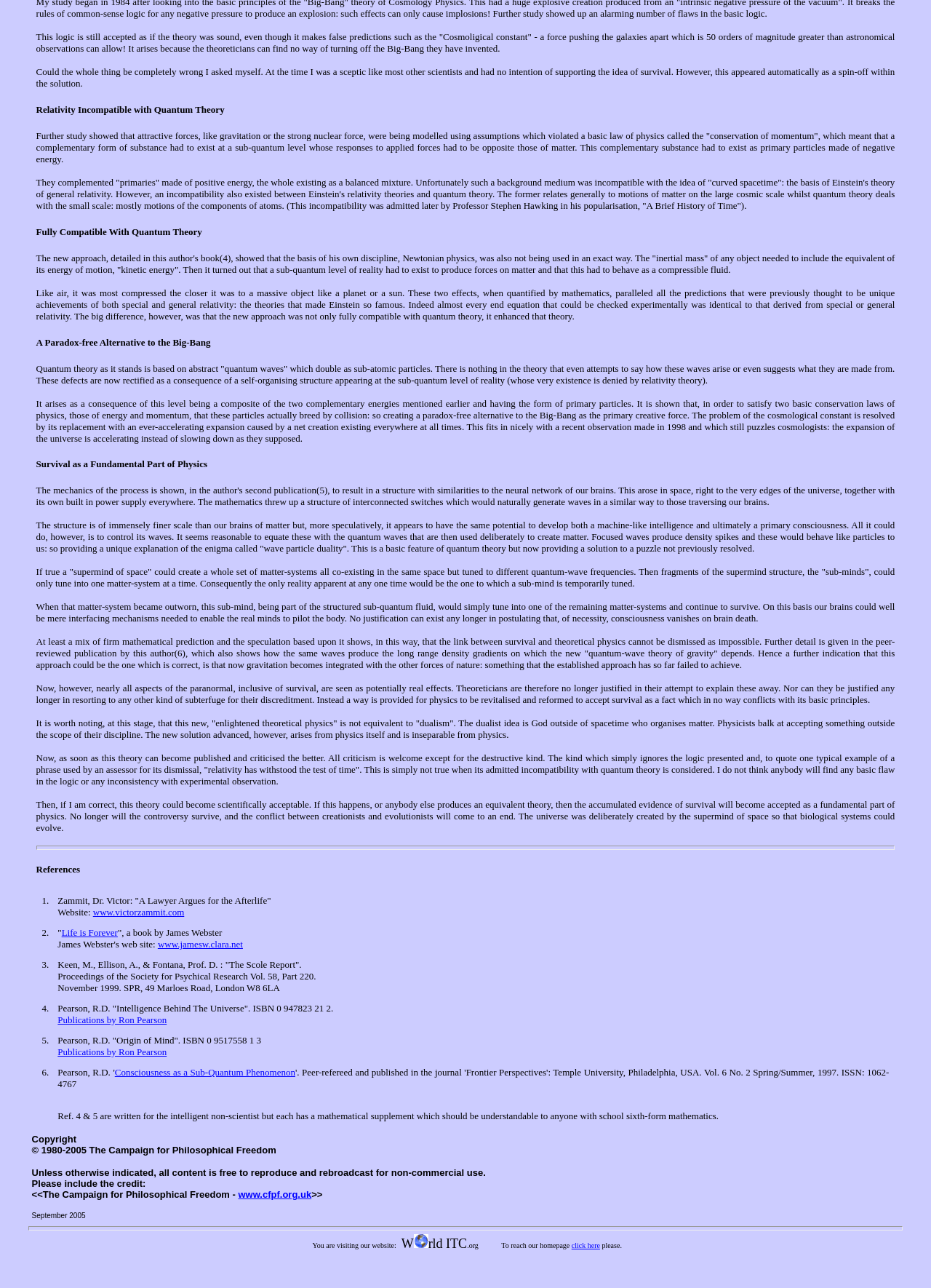Given the description: "Consciousness as a Sub-Quantum Phenomenon", determine the bounding box coordinates of the UI element. The coordinates should be formatted as four float numbers between 0 and 1, [left, top, right, bottom].

[0.123, 0.828, 0.317, 0.837]